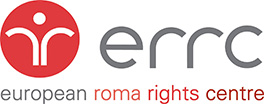Provide your answer to the question using just one word or phrase: What is the full name of the organization as presented in the logo?

European Roma Rights Centre